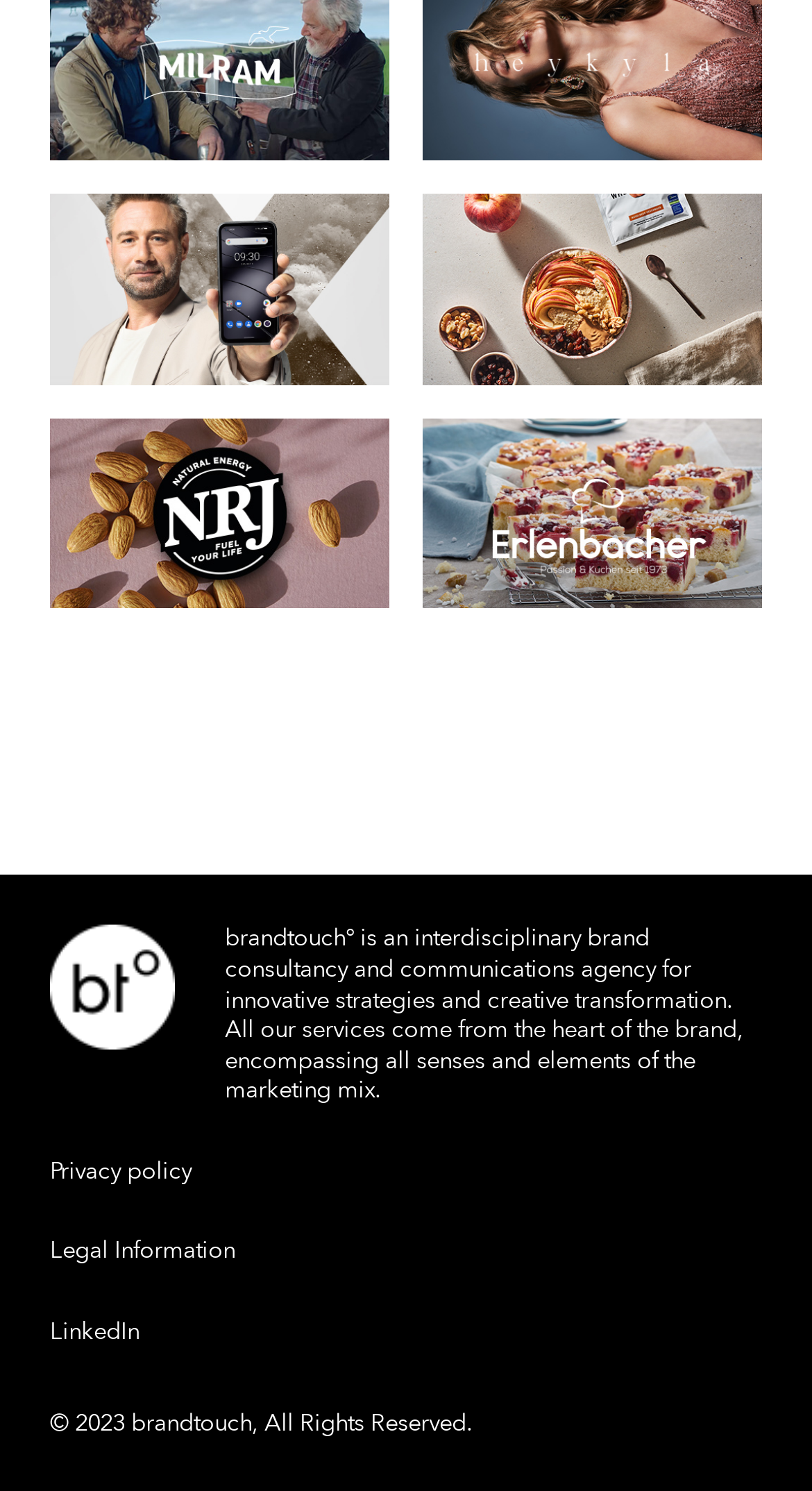Based on the visual content of the image, answer the question thoroughly: How many brands are mentioned on the webpage?

By analyzing the links within the article elements, I found six different brand names: Milram, Hey Kyla, Gigaset, Foodspring, NRJ, and Erlenbacher.